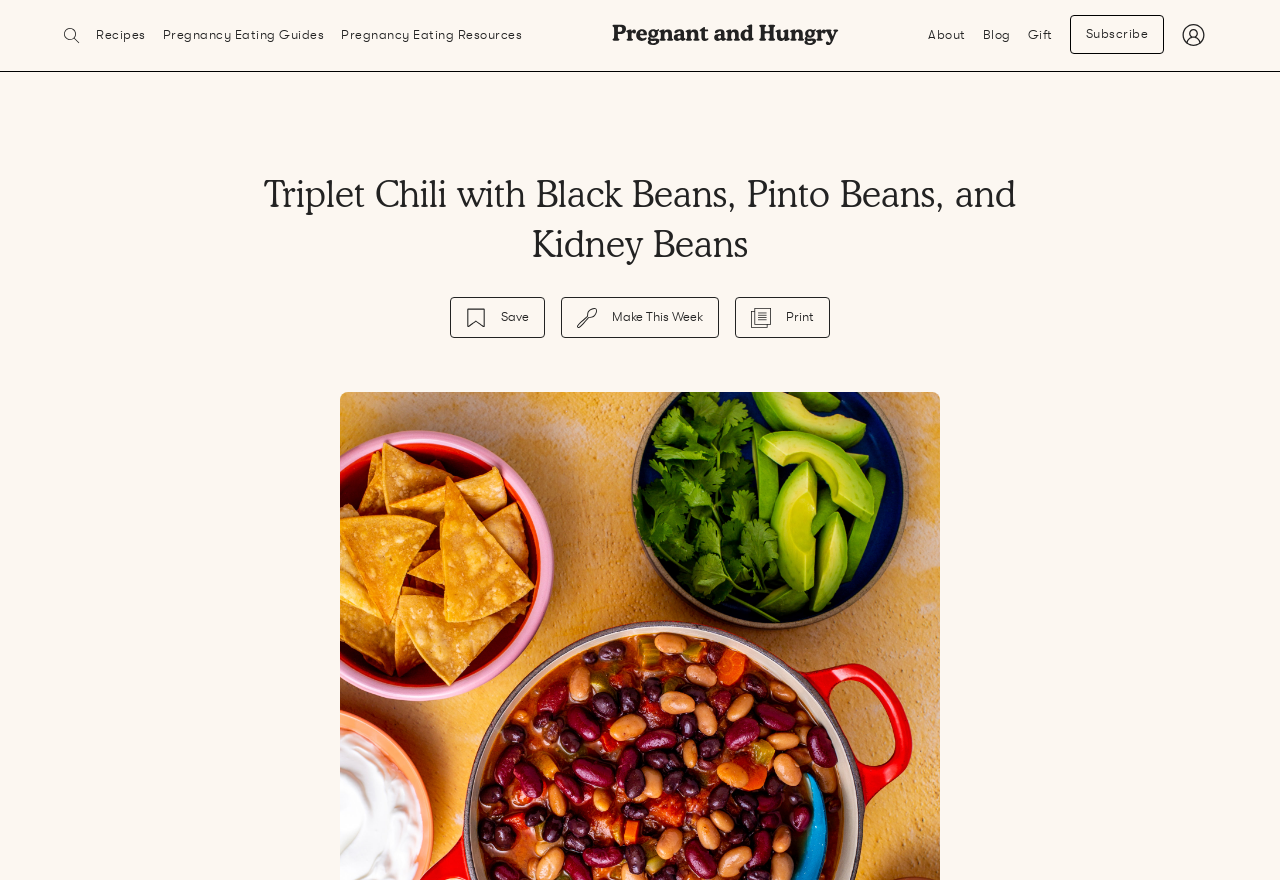Provide a brief response to the question below using a single word or phrase: 
How many action buttons are there below the recipe title?

3